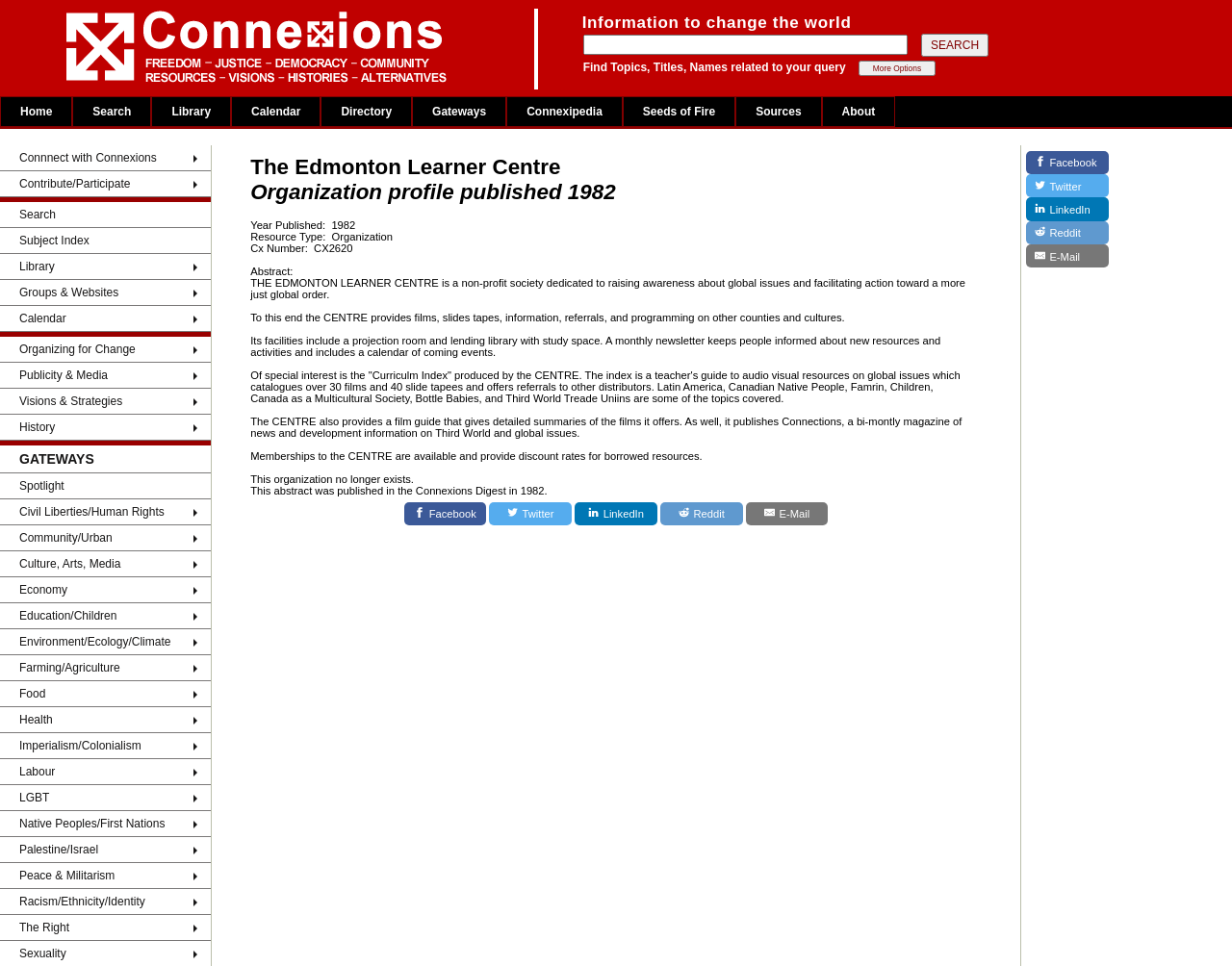Where is the search textbox located?
Please give a detailed and elaborate explanation in response to the question.

The search textbox is located at the top-right corner of the webpage because its bounding box coordinate is [0.473, 0.036, 0.736, 0.056], which indicates that it is positioned relatively high up and far to the right on the webpage.